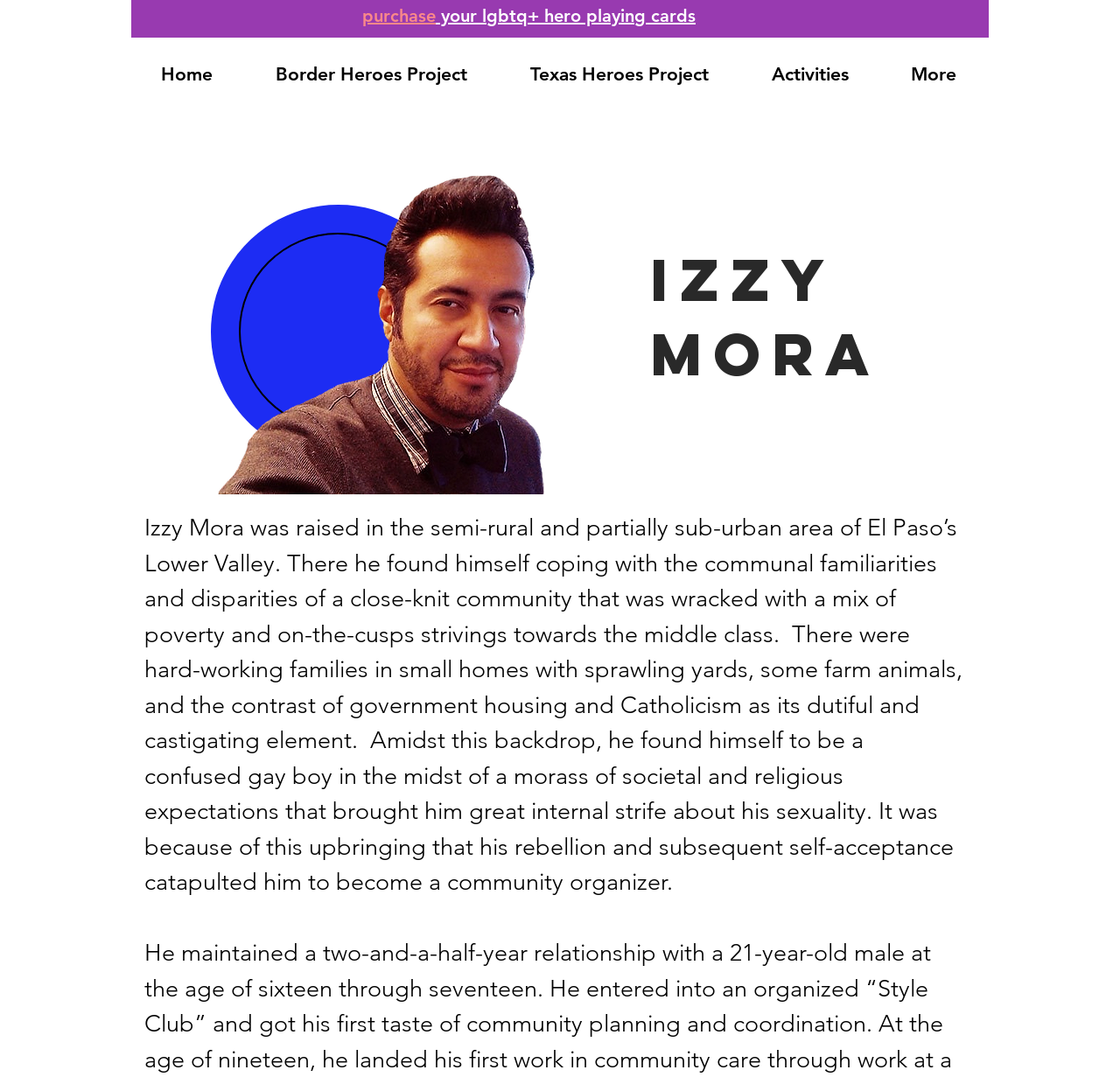What is the purpose of the 'purchase your lgbtq+ hero playing cards' link?
Please provide a comprehensive answer based on the details in the screenshot.

The link 'purchase your lgbtq+ hero playing cards' suggests that users can buy playing cards featuring LGBTQ+ heroes, possibly including Izzy Mora.